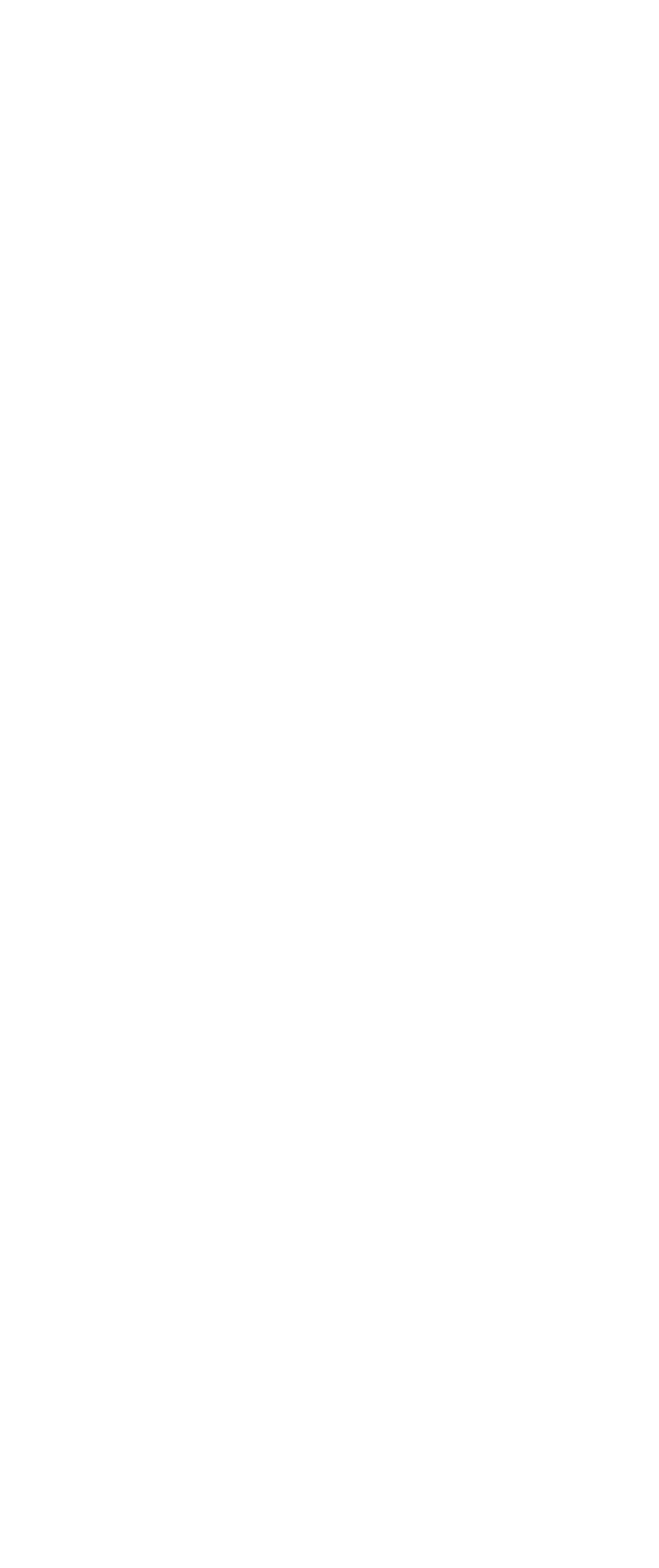Could you highlight the region that needs to be clicked to execute the instruction: "Go to About Us"?

None